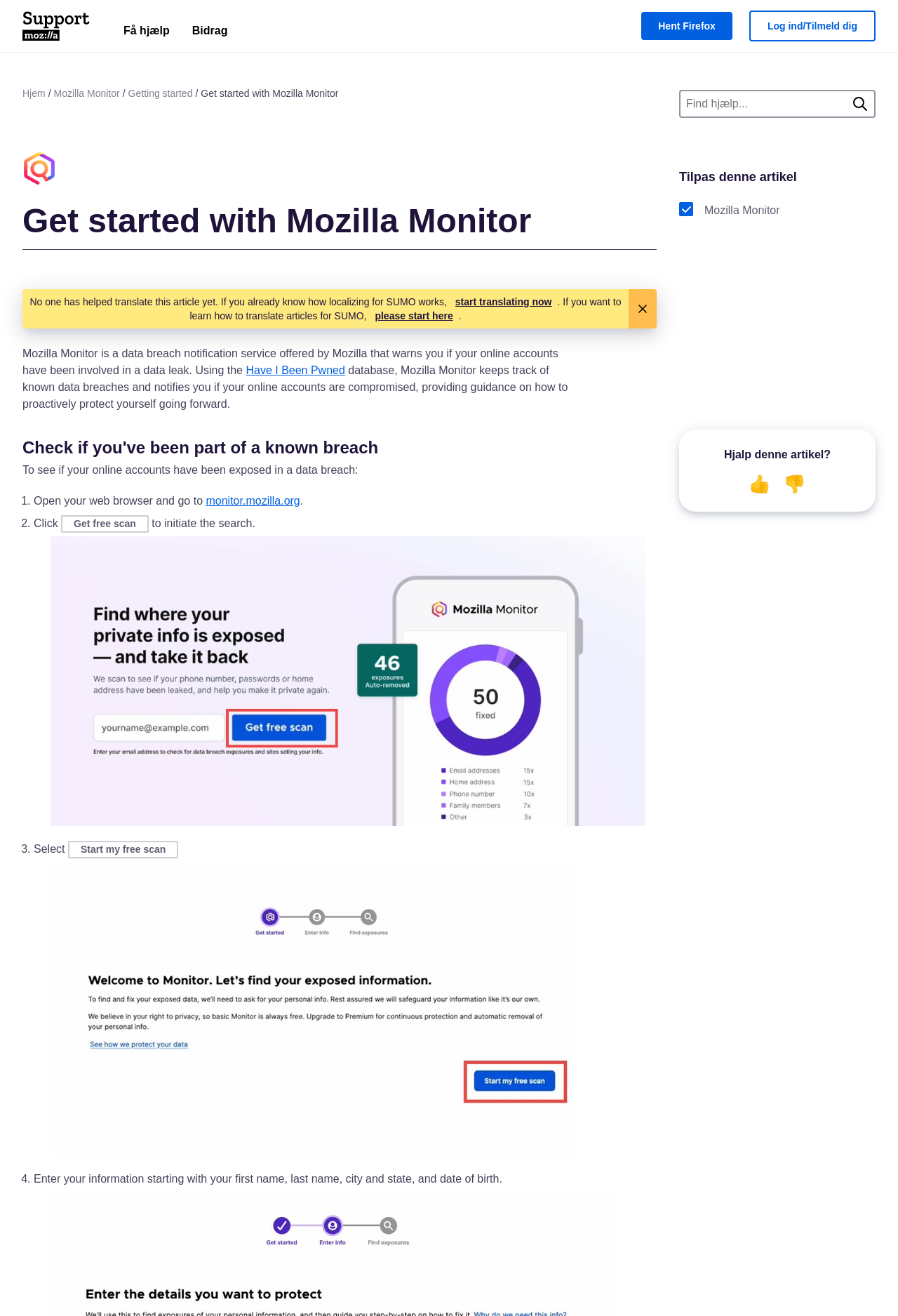Please answer the following question as detailed as possible based on the image: 
What information do I need to enter for the free scan?

According to the webpage, to proceed with the free scan, users need to enter their personal information, including their first name, last name, city, state, and date of birth.